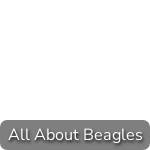What is a notable characteristic of beagles?
Respond to the question with a single word or phrase according to the image.

Keen sense of smell